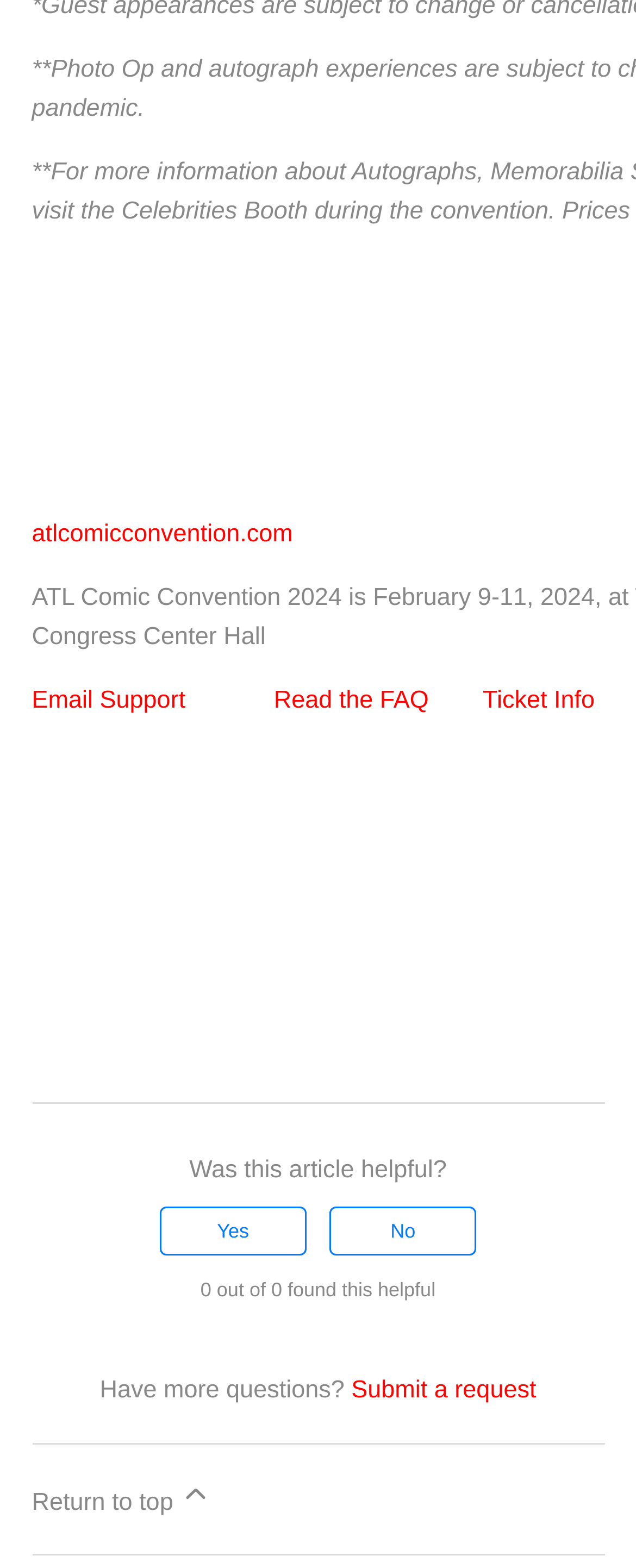Locate the bounding box coordinates for the element described below: "alt="go to homepage"". The coordinates must be four float values between 0 and 1, formatted as [left, top, right, bottom].

None